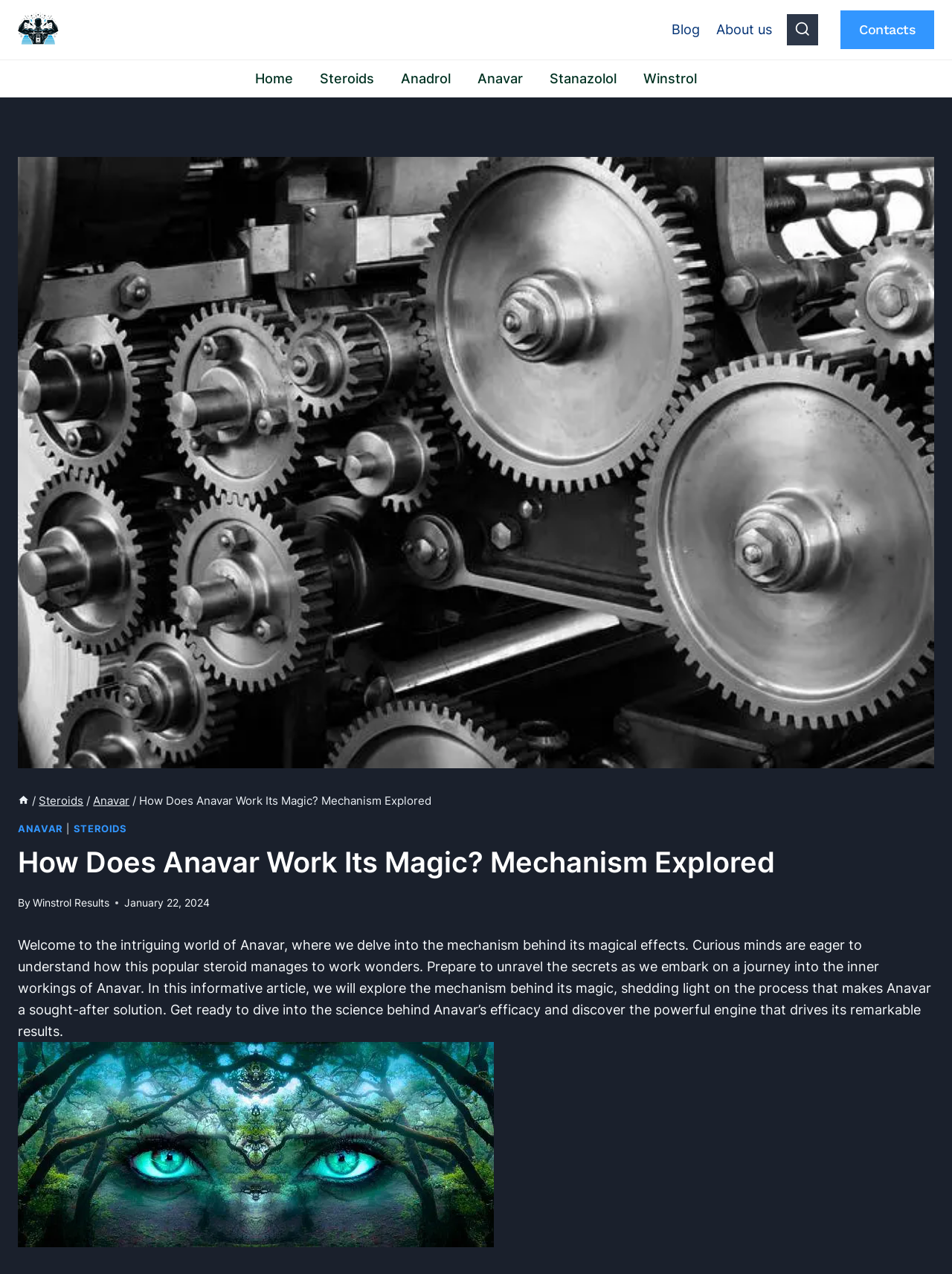Provide an in-depth description of the elements and layout of the webpage.

This webpage is about Anavar, a popular anabolic steroid, and its mechanism of action. At the top left corner, there is a logo image with a link to "Winstrol Results". Below the logo, there is a navigation menu with links to "Home", "Steroids", "Anadrol", "Anavar", "Stanazolol", and "Winstrol". 

On the top right corner, there is a secondary navigation menu with links to "Blog" and "About us", followed by a search button and a link to "Contacts". 

The main content of the webpage is divided into sections. The first section has a heading "How Does Anavar Work Its Magic? Mechanism Explored" and a breadcrumb navigation menu showing the path "Home > Steroids > Anavar > How Does Anavar Work Its Magic? Mechanism Explored". 

Below the heading, there are links to "ANAVAR" and "STEROIDS" with a separator in between. The main article starts with a brief introduction to Anavar, followed by a paragraph of text that explains the purpose of the article. 

There is an image with a caption "1. Understanding Anavar: The Mechanism that Sets it Apart" below the introductory text. The article appears to be a comprehensive guide to understanding how Anavar works, with the main content divided into sections with headings and images.